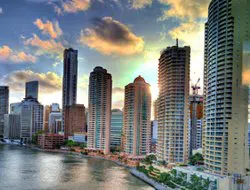Give a one-word or short phrase answer to the question: 
What is reflected on the water?

Buildings